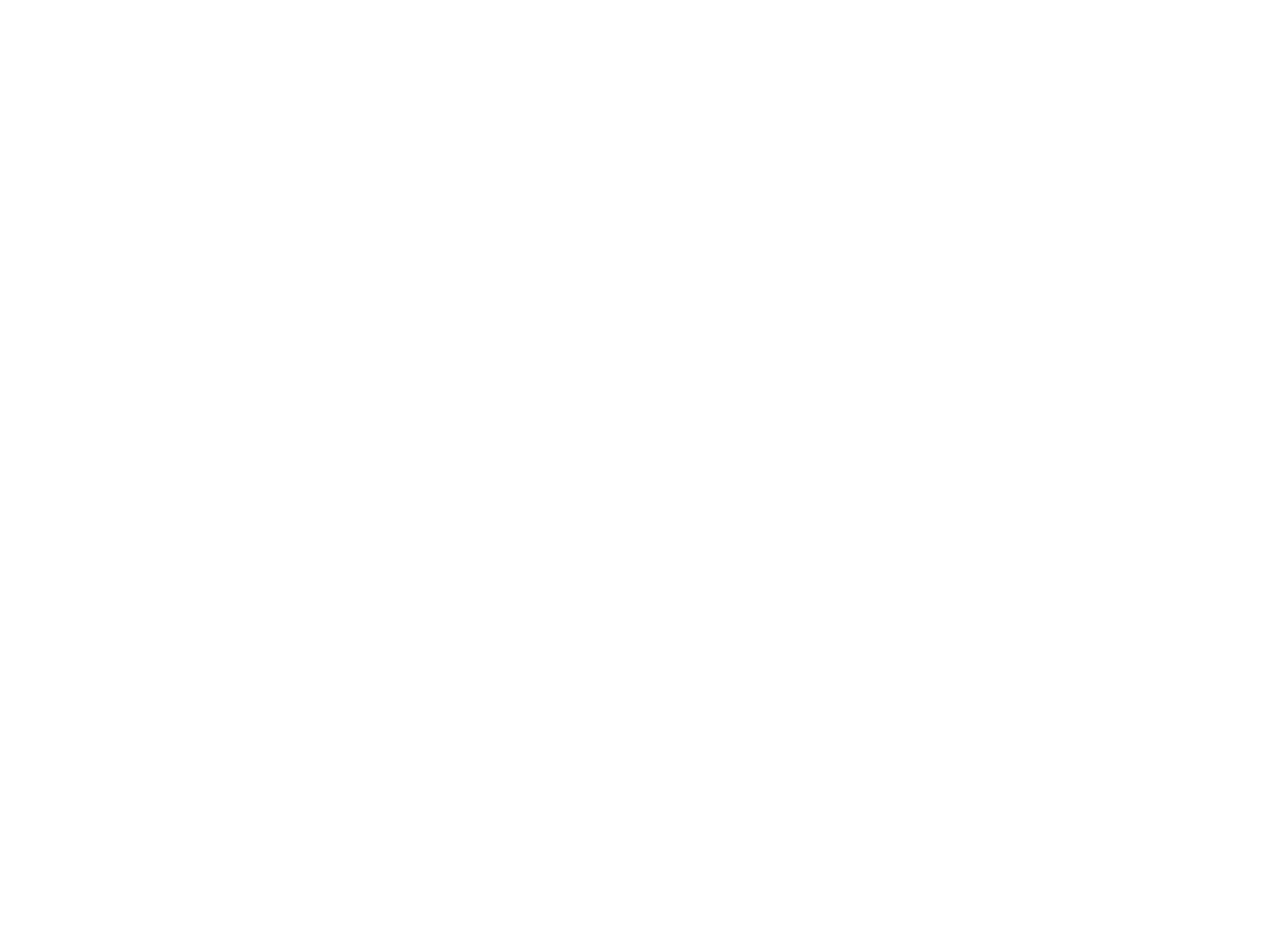Provide your answer in one word or a succinct phrase for the question: 
What is the phone number of the Department of Public Safety?

262.524.7300